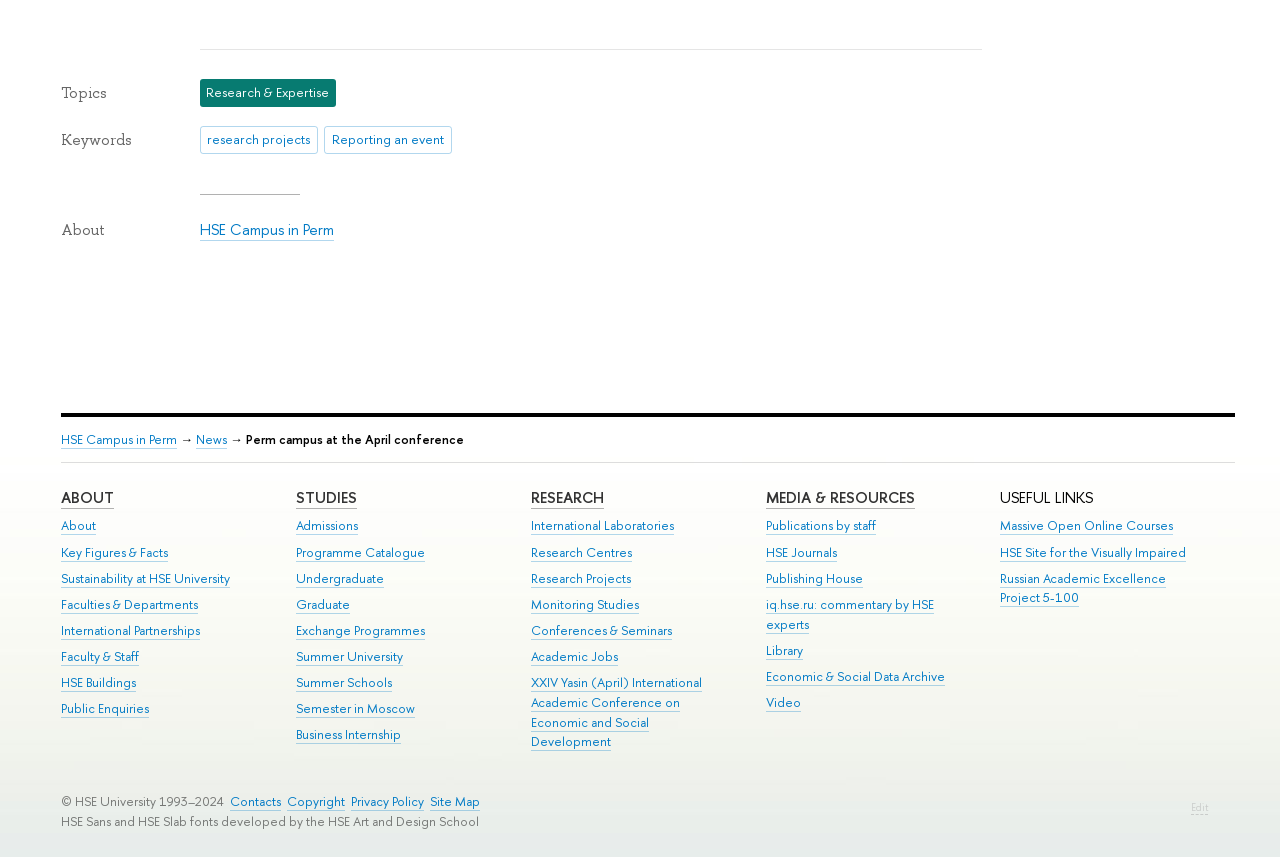Determine the bounding box of the UI element mentioned here: "Key Figures & Facts". The coordinates must be in the format [left, top, right, bottom] with values ranging from 0 to 1.

[0.048, 0.634, 0.132, 0.655]